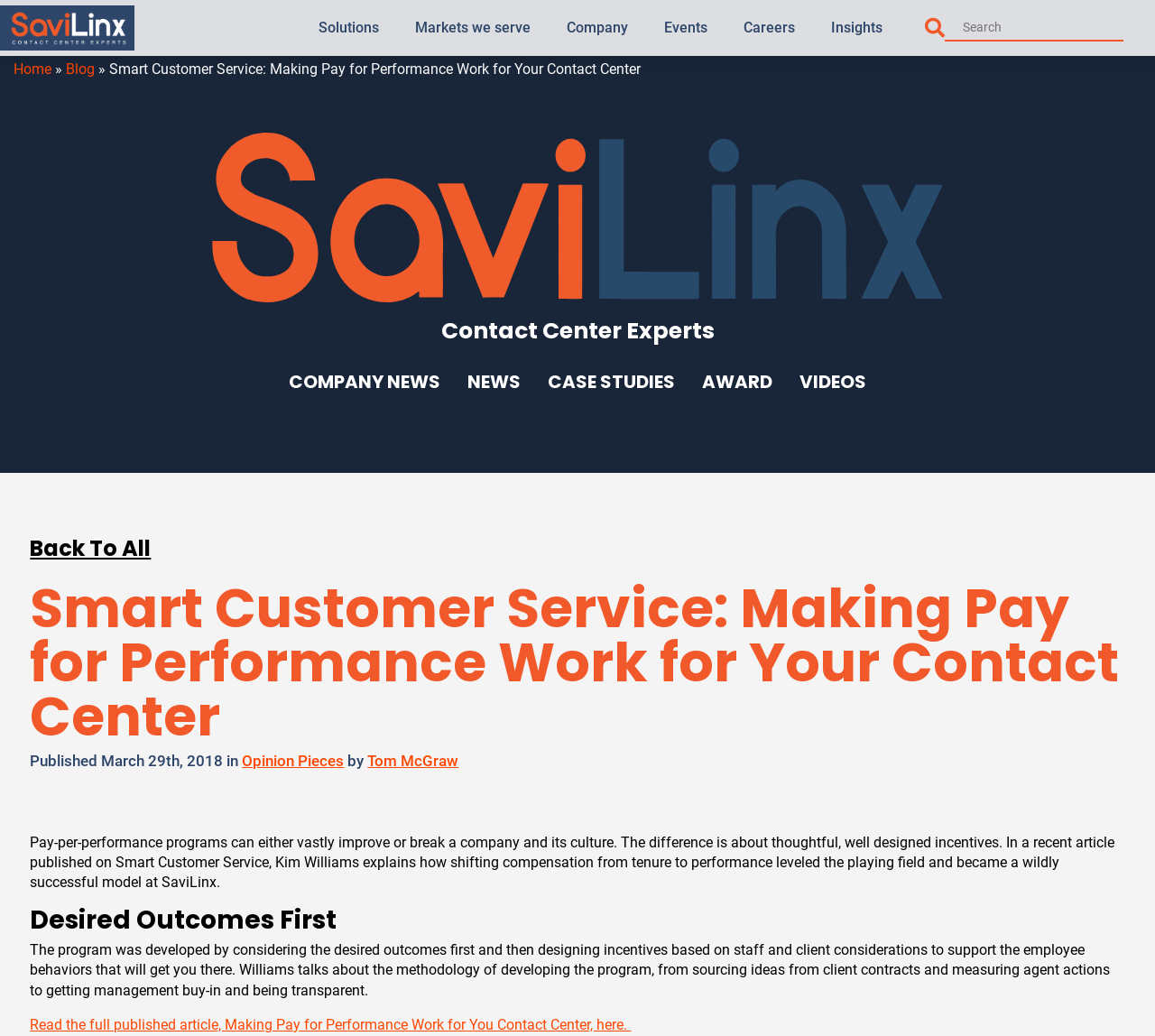Locate the bounding box coordinates of the element's region that should be clicked to carry out the following instruction: "go to homepage". The coordinates need to be four float numbers between 0 and 1, i.e., [left, top, right, bottom].

[0.0, 0.006, 0.117, 0.049]